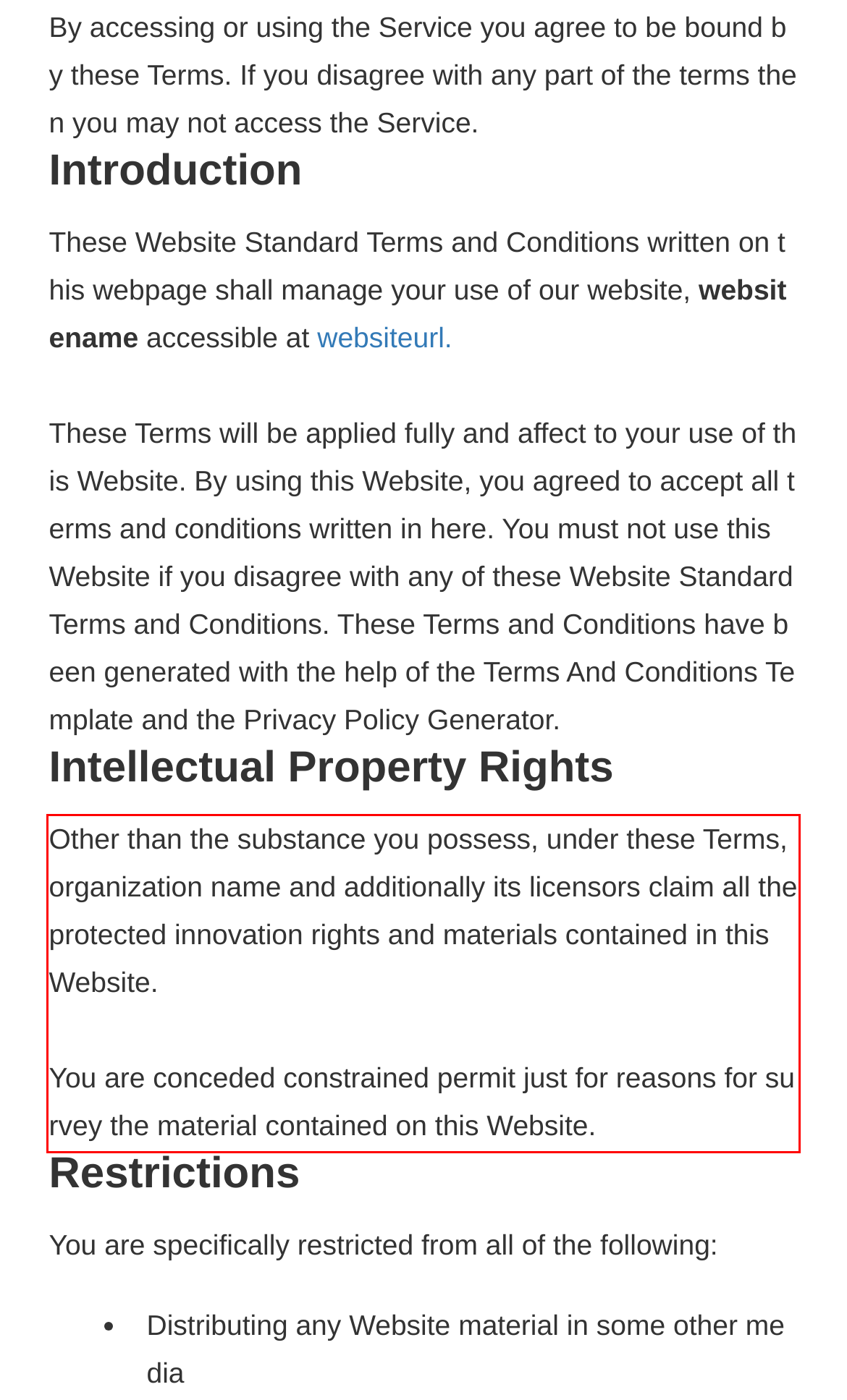Identify the text within the red bounding box on the webpage screenshot and generate the extracted text content.

Other than the substance you possess, under these Terms, organization name and additionally its licensors claim all the protected innovation rights and materials contained in this Website. You are conceded constrained permit just for reasons for survey the material contained on this Website.